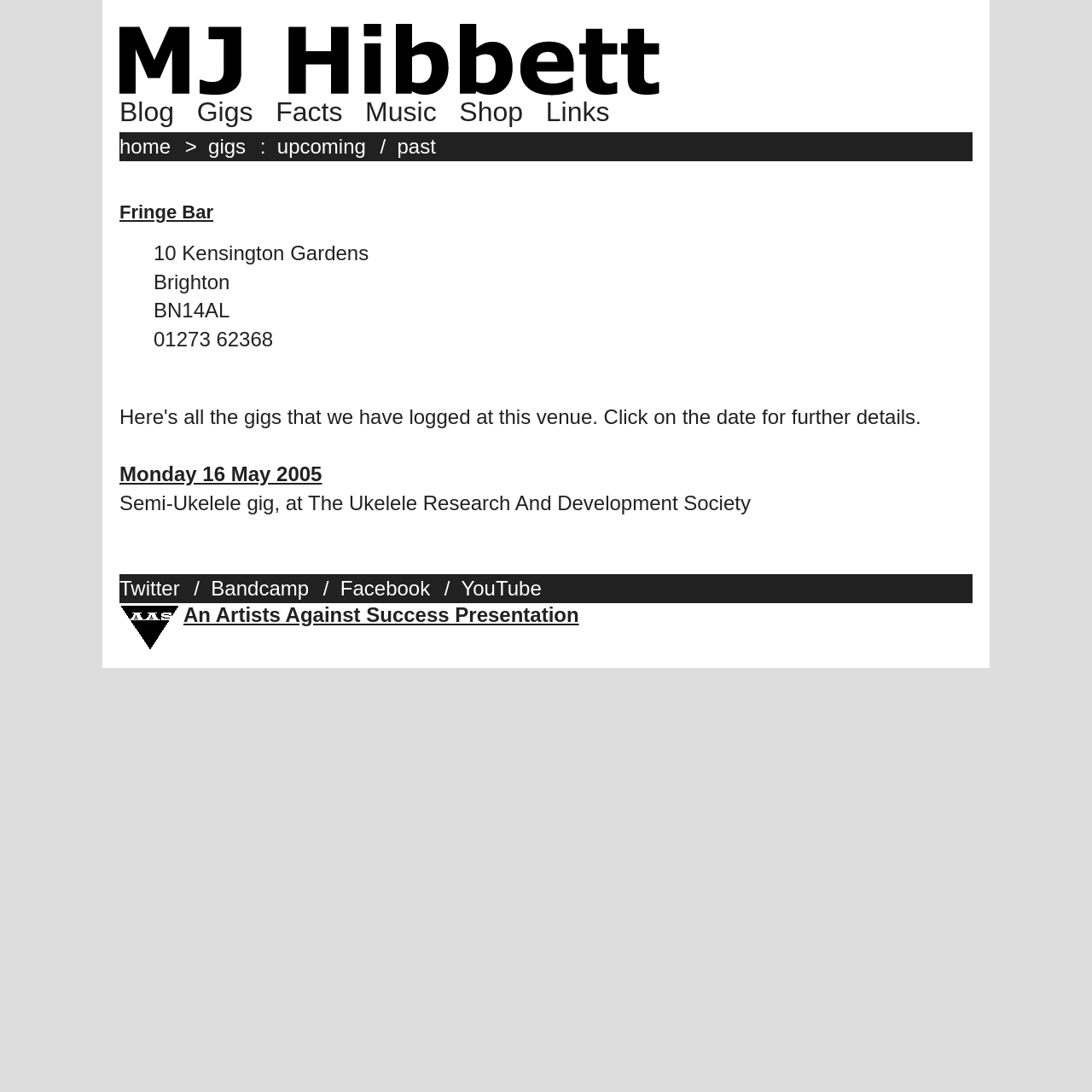Indicate the bounding box coordinates of the element that needs to be clicked to satisfy the following instruction: "View the 'Monday 16 May 2005' event". The coordinates should be four float numbers between 0 and 1, i.e., [left, top, right, bottom].

[0.109, 0.424, 0.295, 0.445]